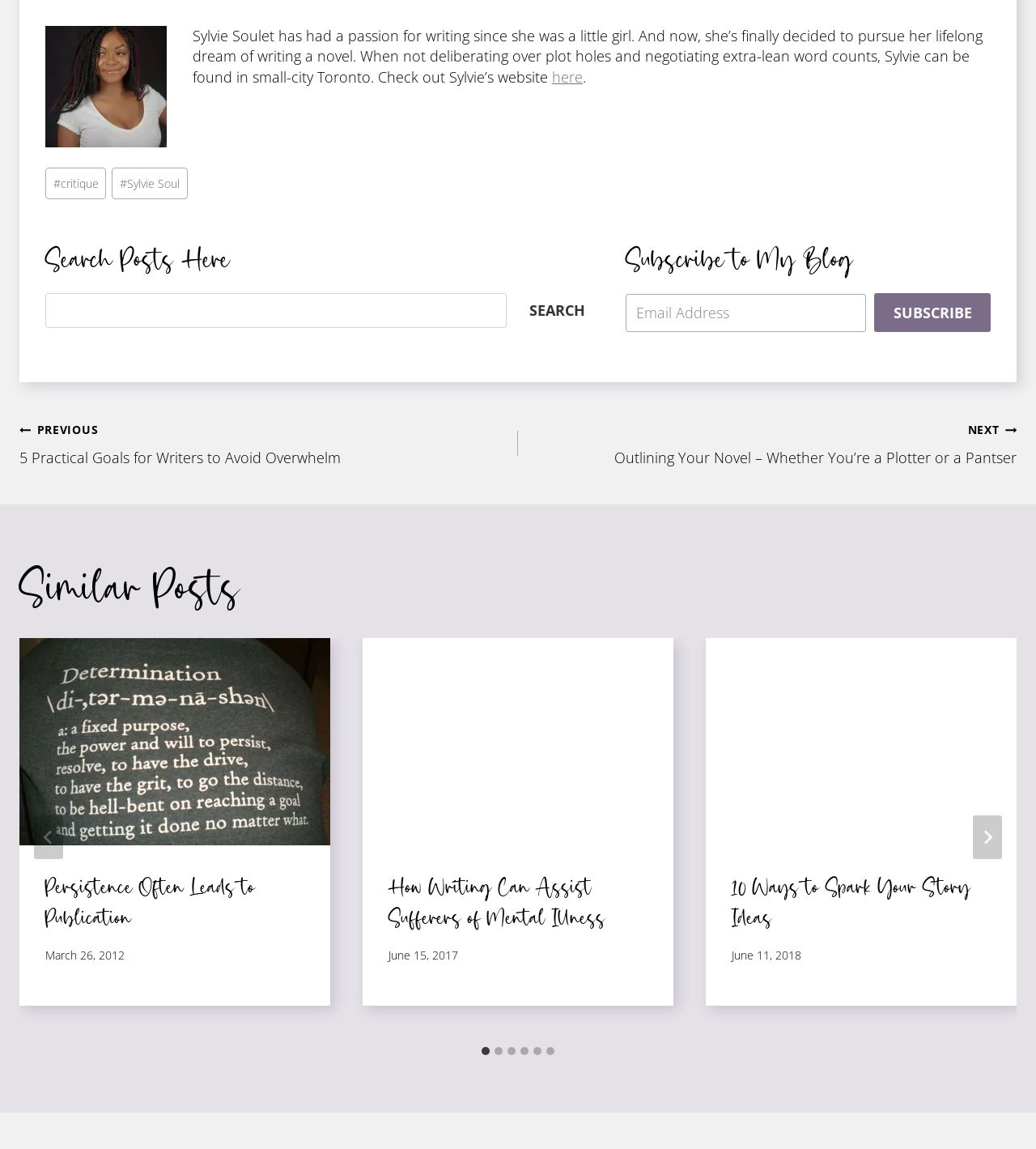How many posts are shown in the 'Similar Posts' section?
Answer the question with a detailed explanation, including all necessary information.

The 'Similar Posts' section has a tablist with 6 tabs, each representing a post. The tabs are labeled as '1 of 6', '2 of 6', ..., '6 of 6', indicating that there are 6 posts in total.